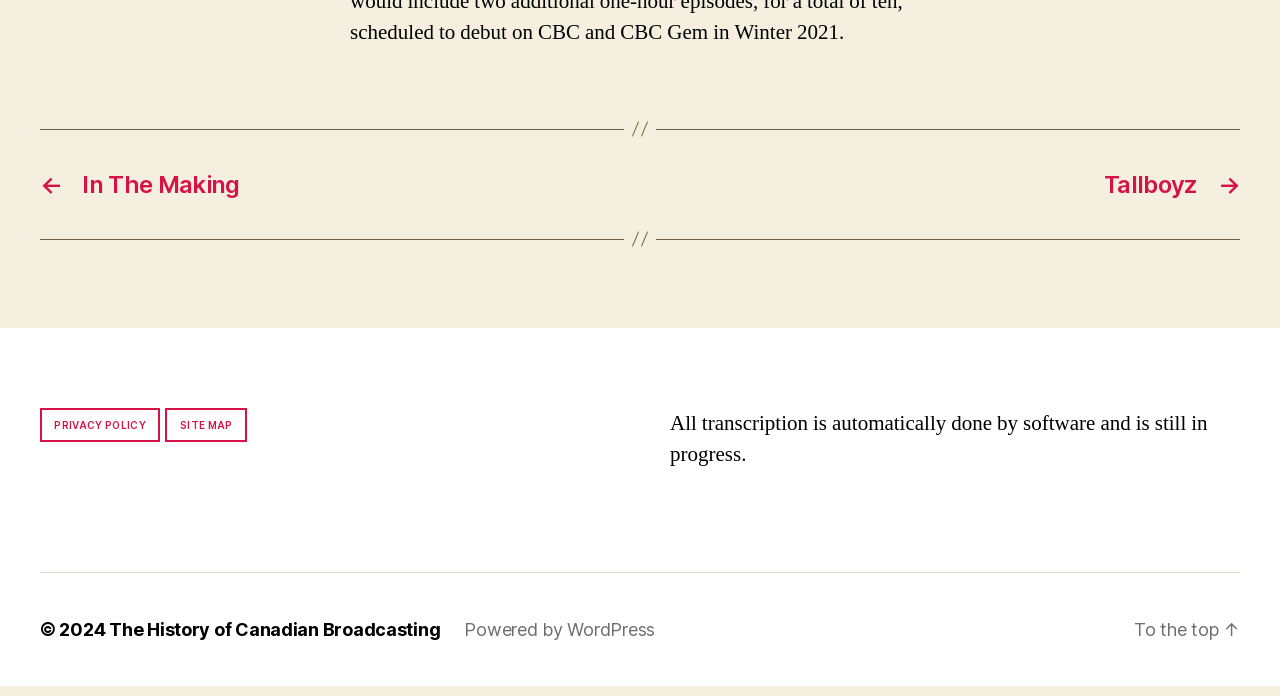Determine the bounding box for the UI element as described: "← In The Making". The coordinates should be represented as four float numbers between 0 and 1, formatted as [left, top, right, bottom].

[0.031, 0.259, 0.484, 0.301]